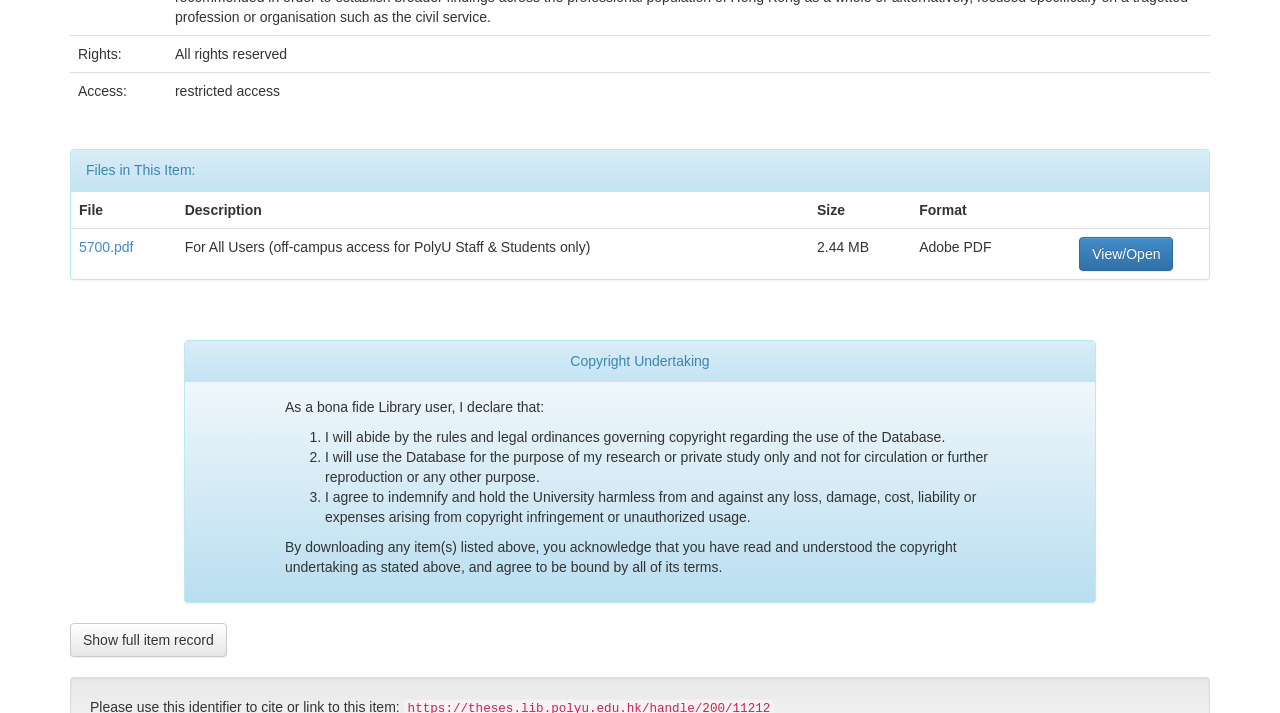Locate the bounding box of the UI element defined by this description: "Show full item record". The coordinates should be given as four float numbers between 0 and 1, formatted as [left, top, right, bottom].

[0.055, 0.874, 0.177, 0.921]